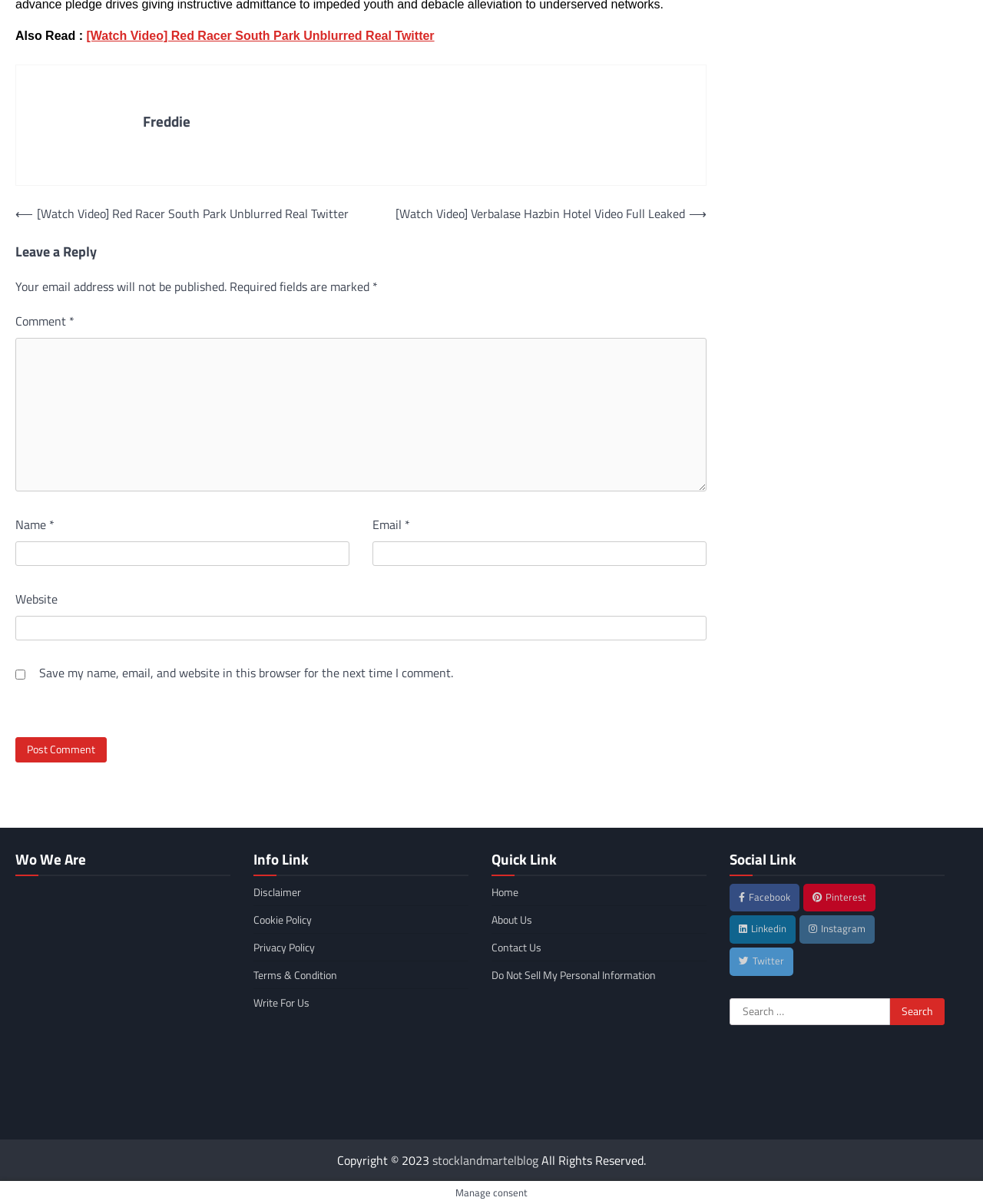Give a one-word or short-phrase answer to the following question: 
What is the purpose of the checkbox below the comment text box?

Save my name, email, and website